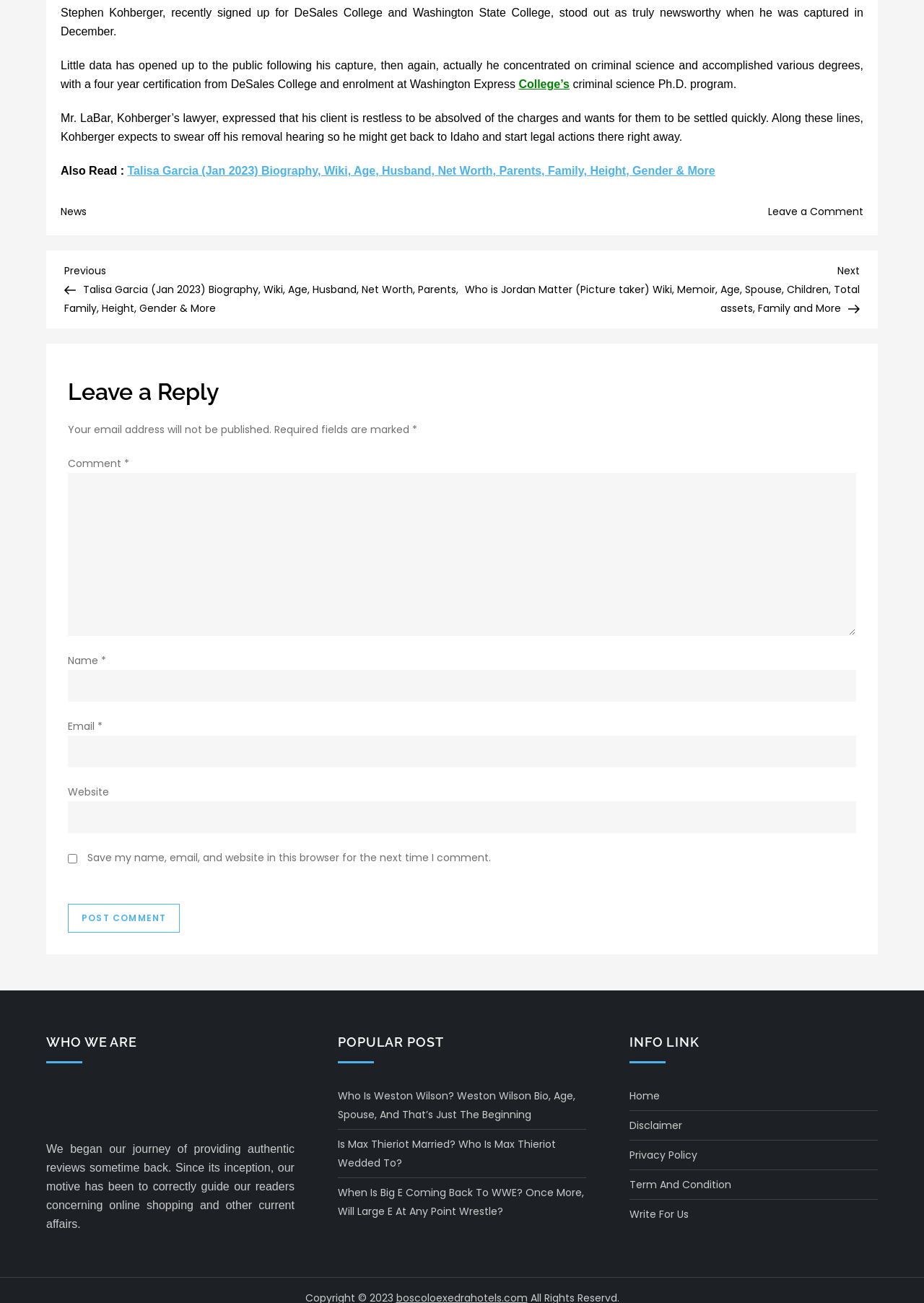What is the purpose of the 'Leave a Reply' section?
Based on the image, provide a one-word or brief-phrase response.

to comment